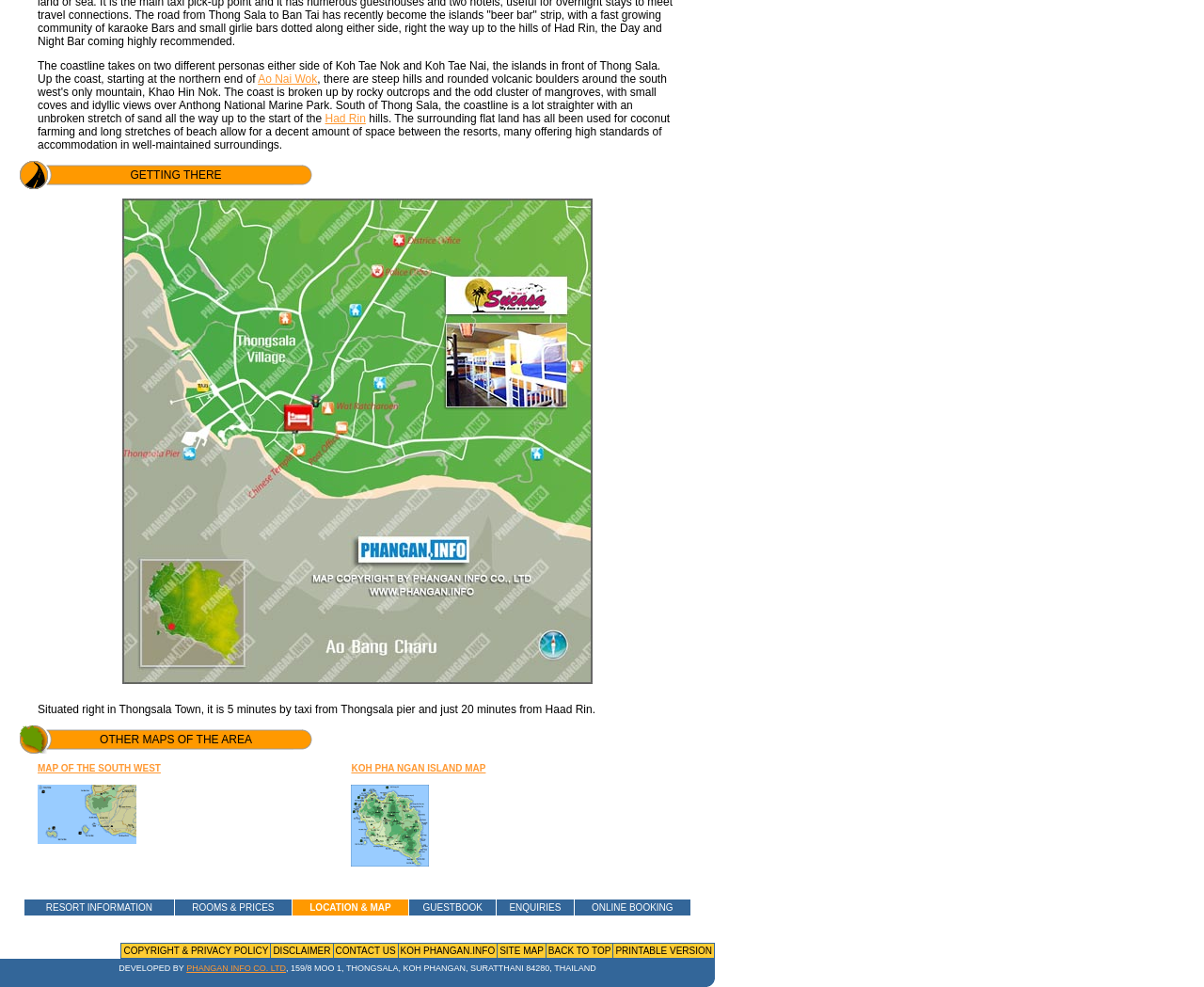Determine the bounding box of the UI component based on this description: "MAP OF THE SOUTH WEST". The bounding box coordinates should be four float values between 0 and 1, i.e., [left, top, right, bottom].

[0.031, 0.773, 0.134, 0.784]